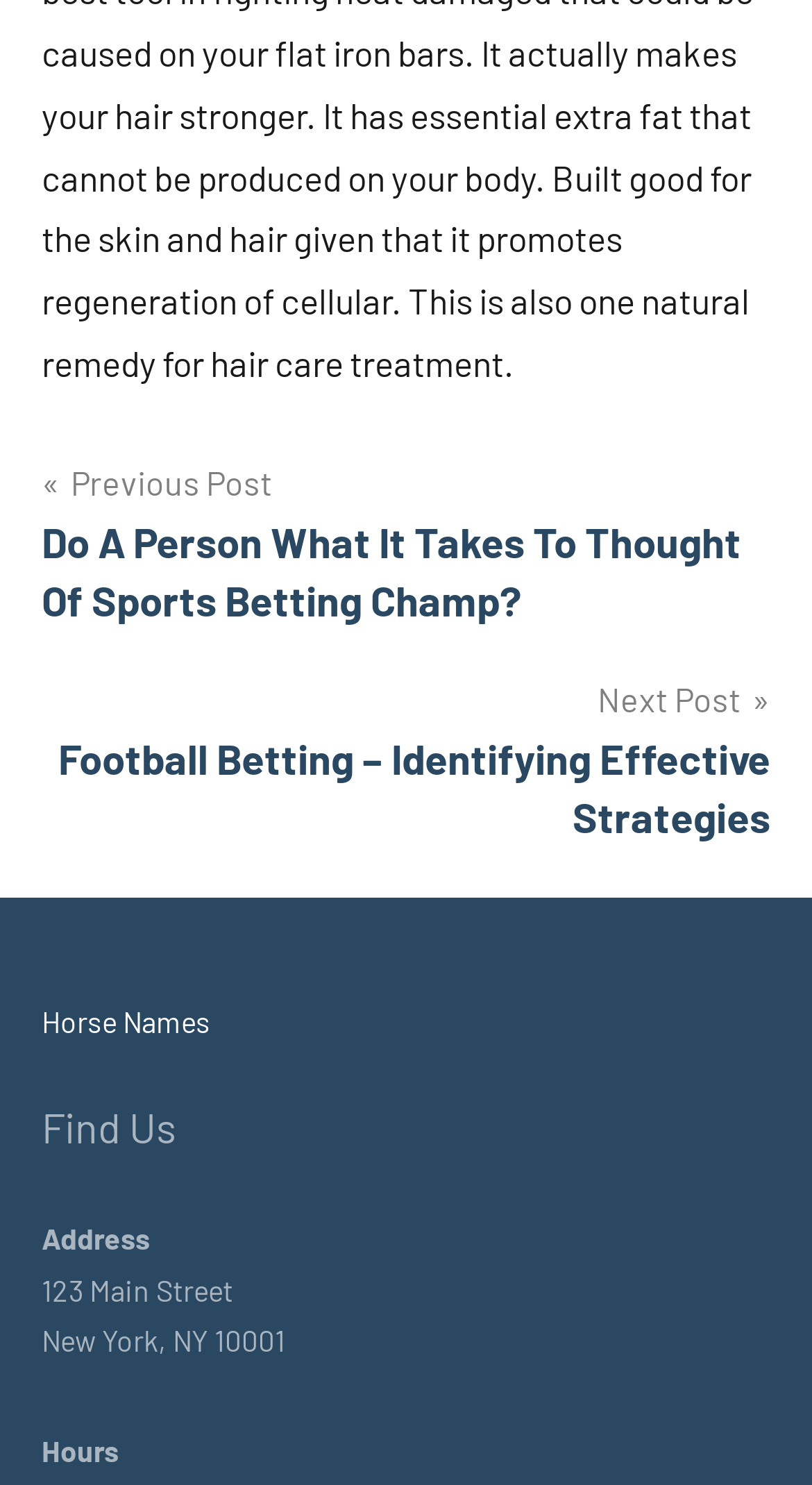What is the address of the location?
Please utilize the information in the image to give a detailed response to the question.

I found a series of StaticText elements with the text 'Address', '123 Main Street', and 'New York, NY 10001'. This suggests that the address of the location is 123 Main Street.